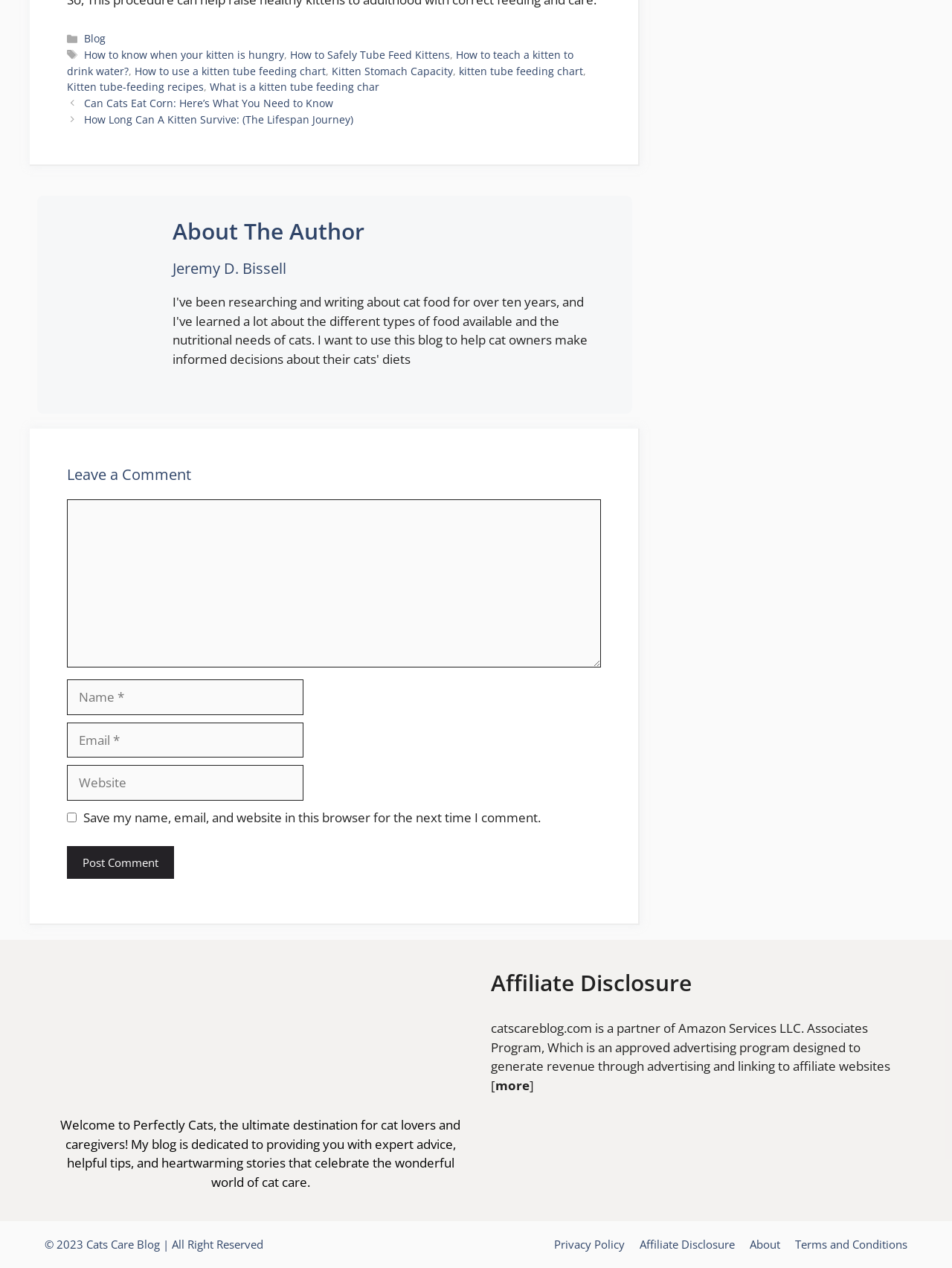Find and indicate the bounding box coordinates of the region you should select to follow the given instruction: "Click the 'How to know when your kitten is hungry' link".

[0.088, 0.038, 0.299, 0.049]